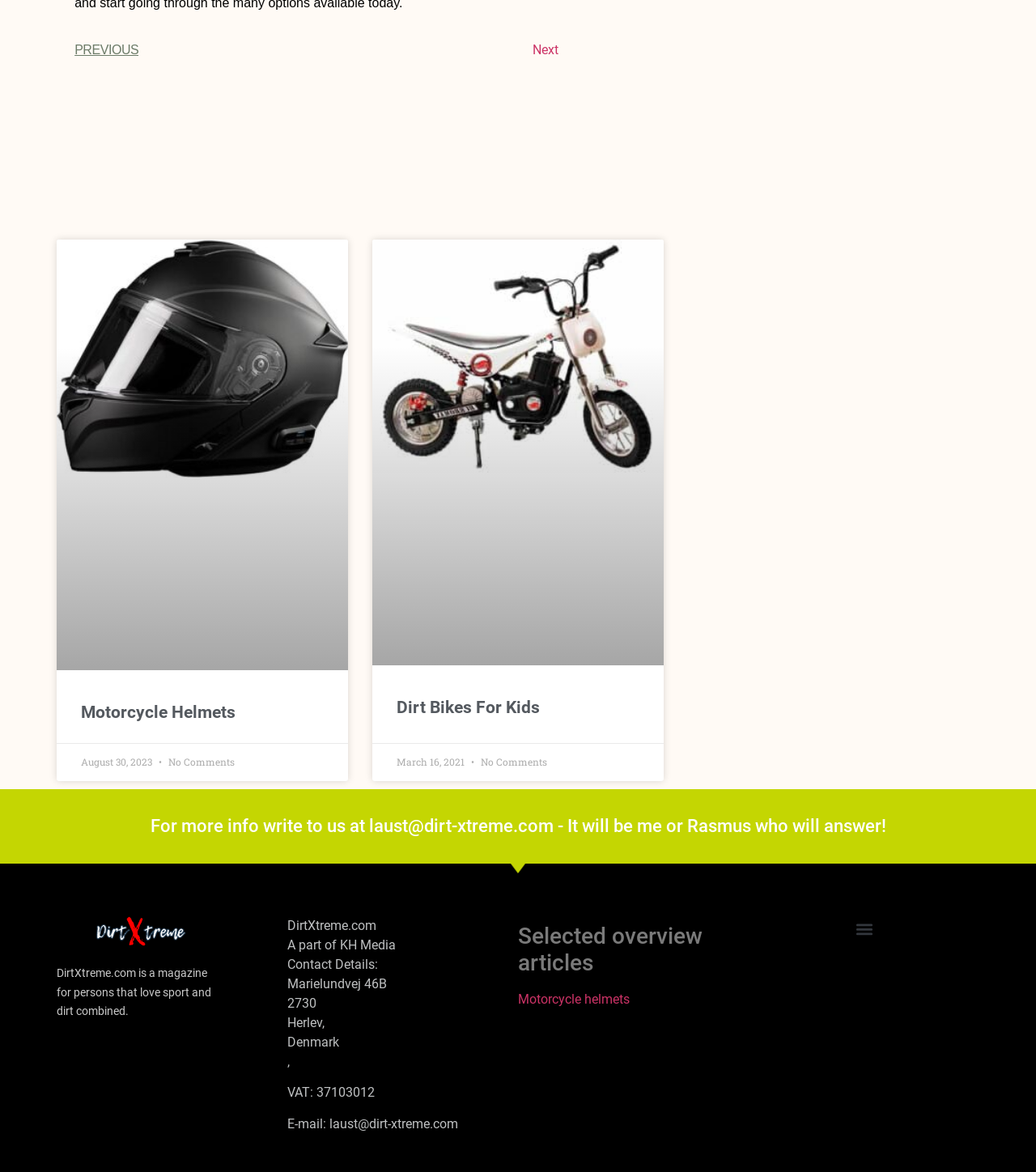Find the bounding box coordinates for the area you need to click to carry out the instruction: "View the 'Motorcycle Helmets' article". The coordinates should be four float numbers between 0 and 1, indicated as [left, top, right, bottom].

[0.078, 0.599, 0.312, 0.617]